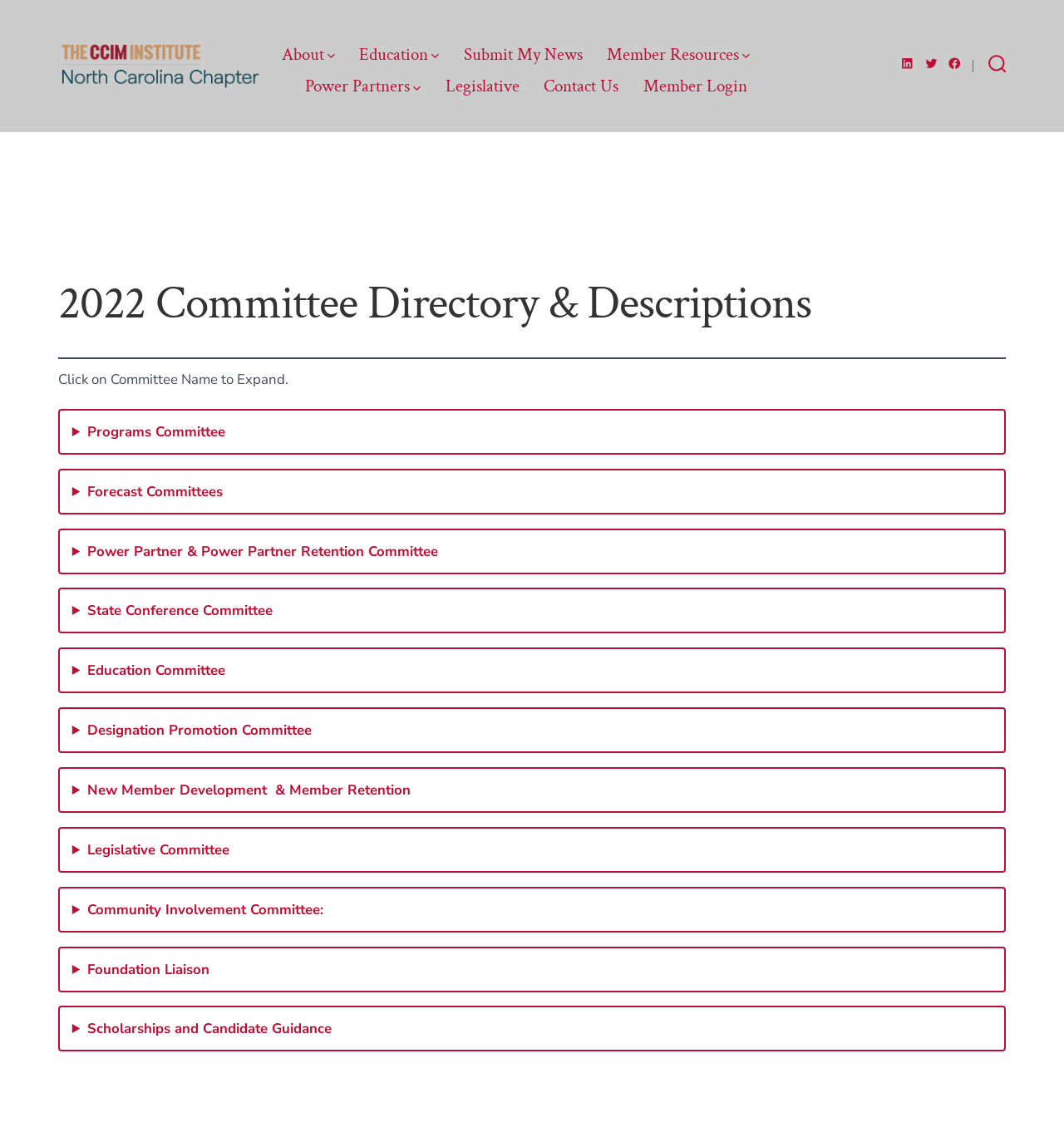Find the bounding box coordinates of the clickable area that will achieve the following instruction: "Open Facebook in a new tab".

[0.888, 0.047, 0.907, 0.065]